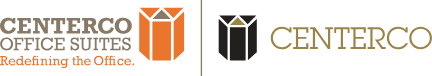In what cities are the office suites located?
Please answer the question with a detailed and comprehensive explanation.

The question asks about the location of the office suites. According to the caption, the visual branding effectively communicates the essence of Centerco Office Suites as a versatile and upscale option for office space rental in Creve Coeur and Clayton, MO. Therefore, the answer is Creve Coeur and Clayton, MO.